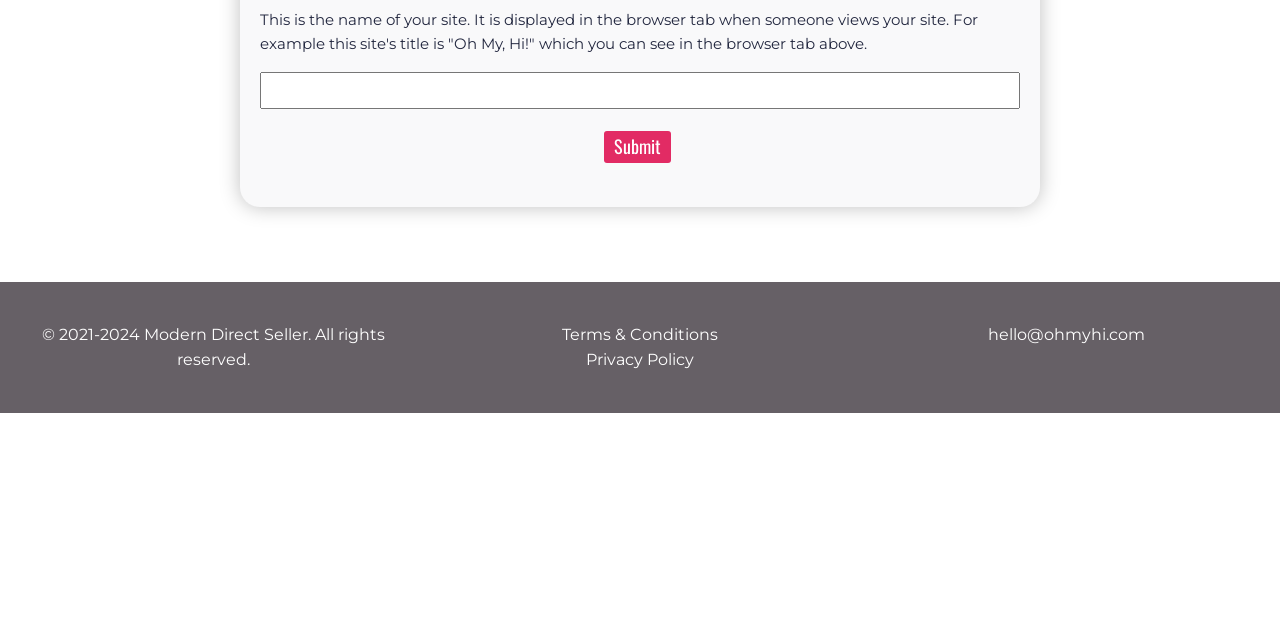Identify and provide the bounding box coordinates of the UI element described: "Privacy Policy". The coordinates should be formatted as [left, top, right, bottom], with each number being a float between 0 and 1.

[0.458, 0.543, 0.542, 0.583]